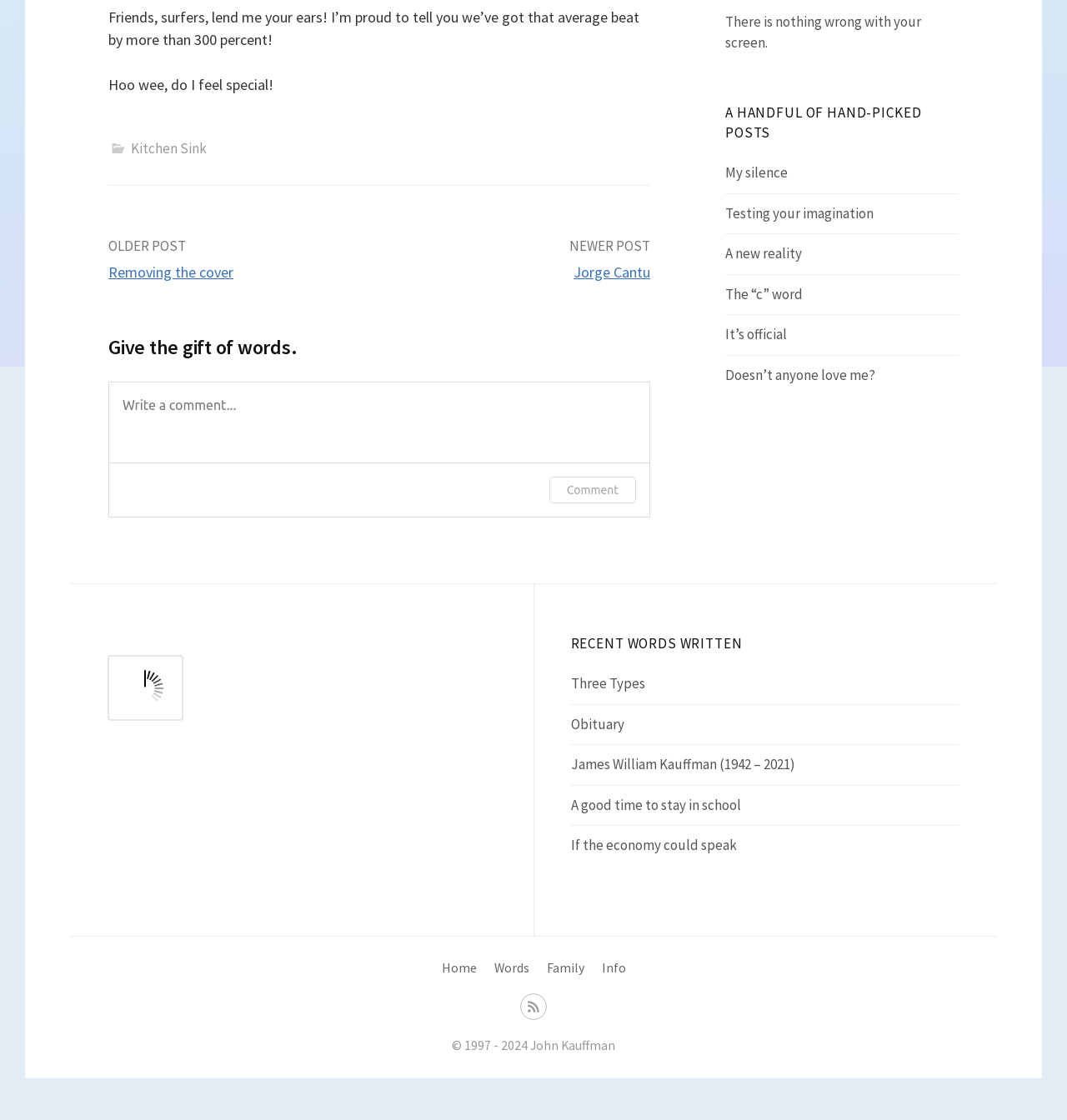Please predict the bounding box coordinates (top-left x, top-left y, bottom-right x, bottom-right y) for the UI element in the screenshot that fits the description: Testing your imagination

[0.68, 0.182, 0.819, 0.198]